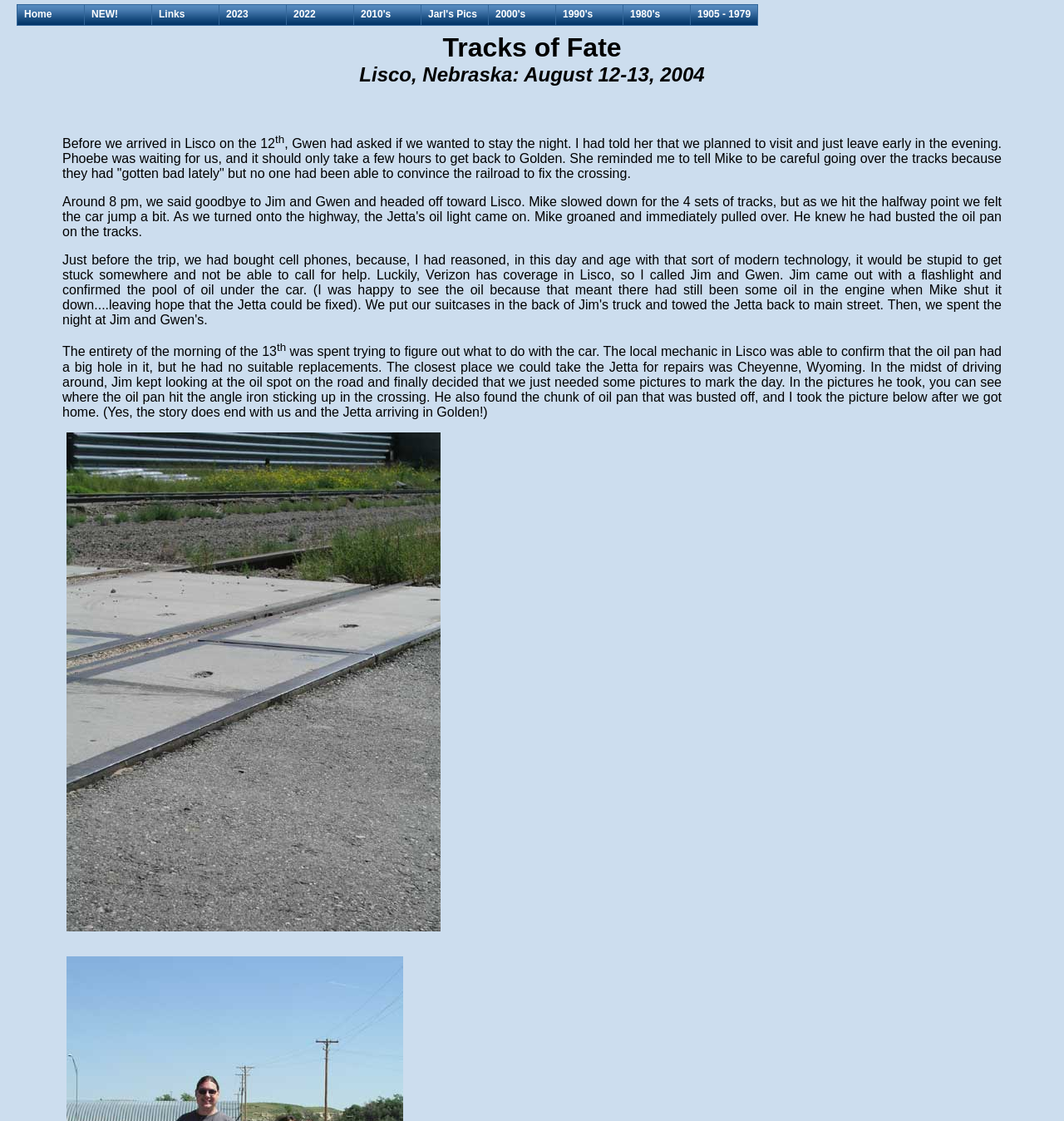Please find the bounding box coordinates of the element that must be clicked to perform the given instruction: "view 2023 page". The coordinates should be four float numbers from 0 to 1, i.e., [left, top, right, bottom].

[0.205, 0.004, 0.27, 0.023]